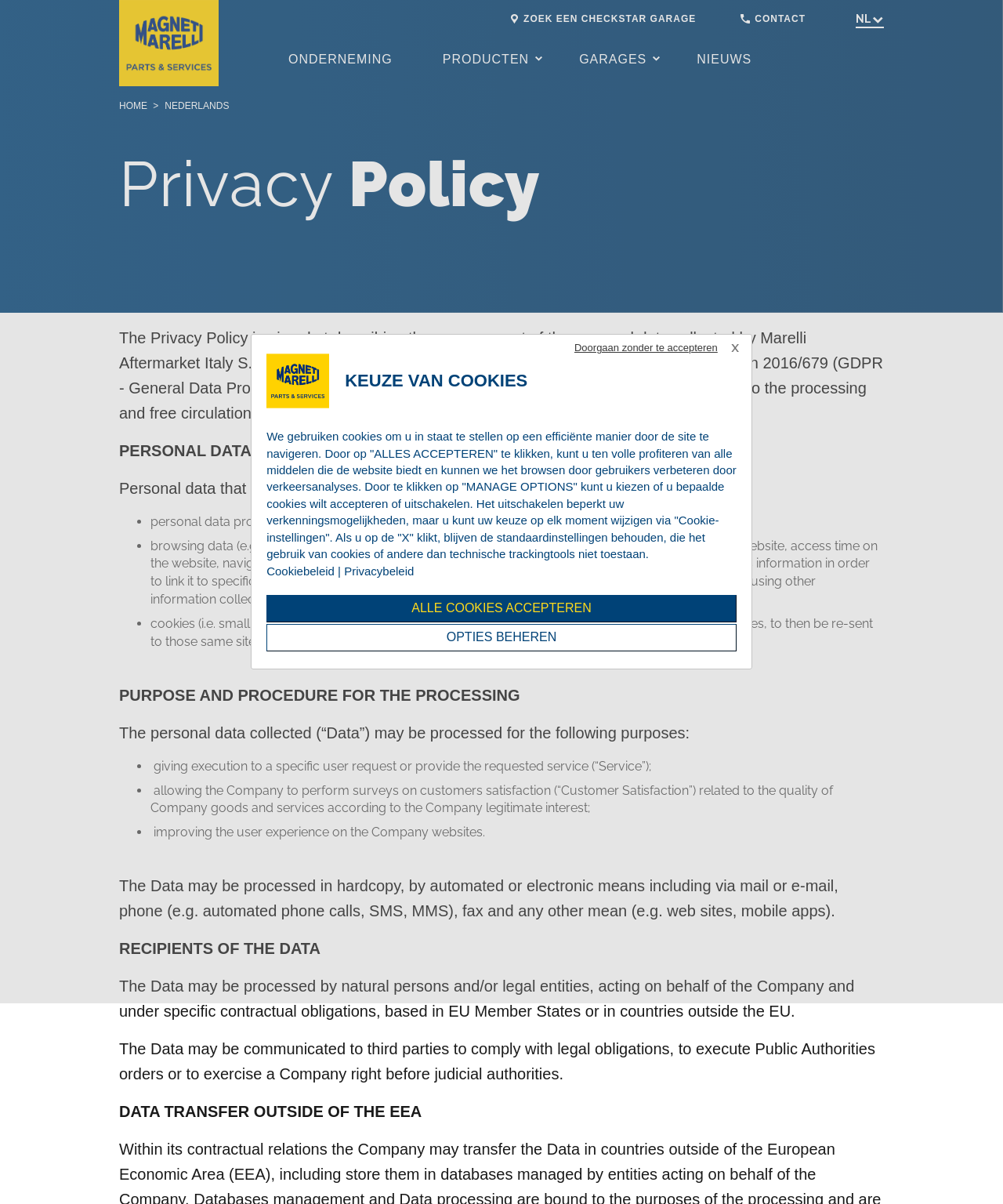Find the bounding box coordinates for the HTML element specified by: "home".

[0.119, 0.083, 0.149, 0.092]